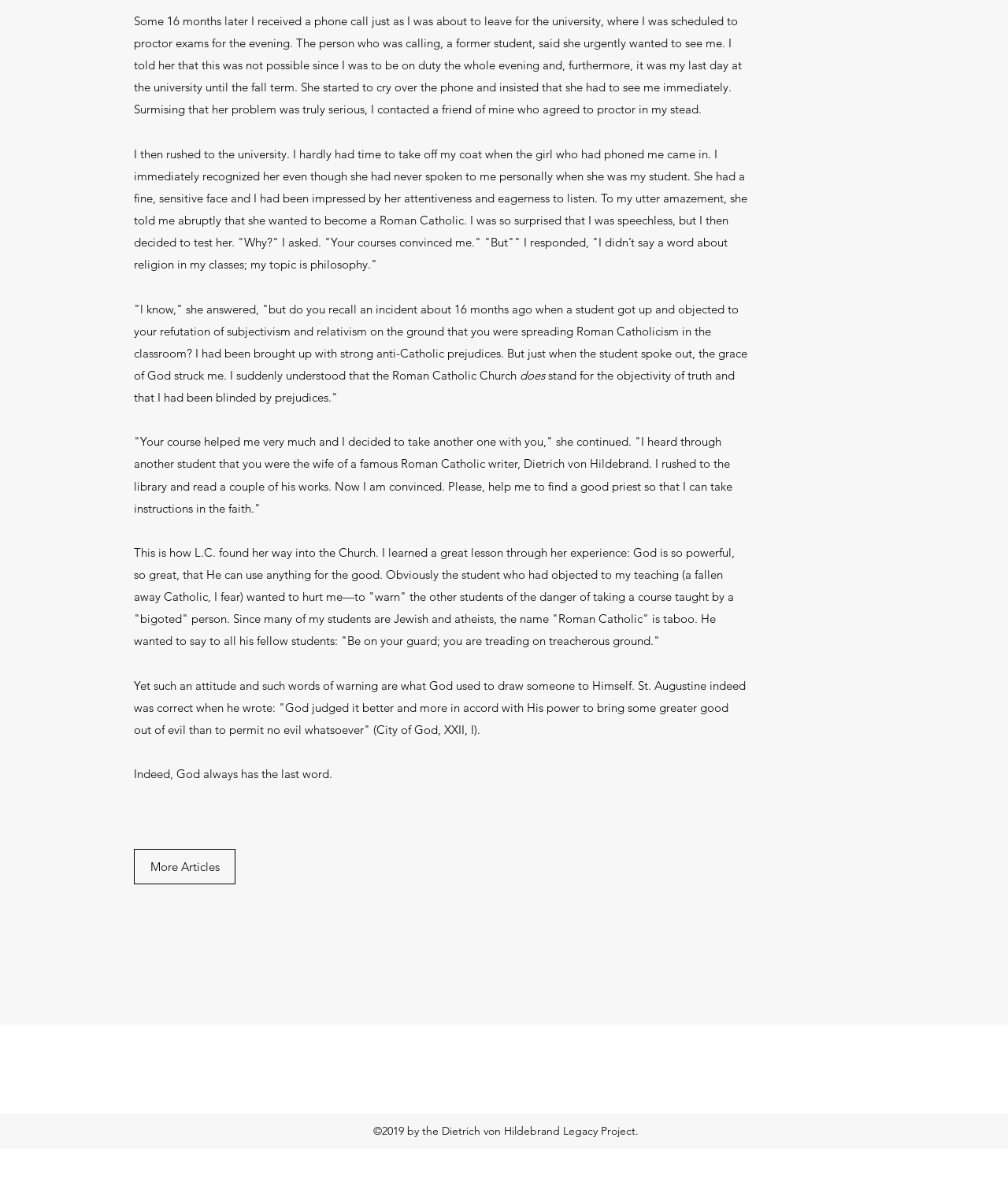Use a single word or phrase to answer the question: What is the student's initial prejudice against?

Roman Catholicism